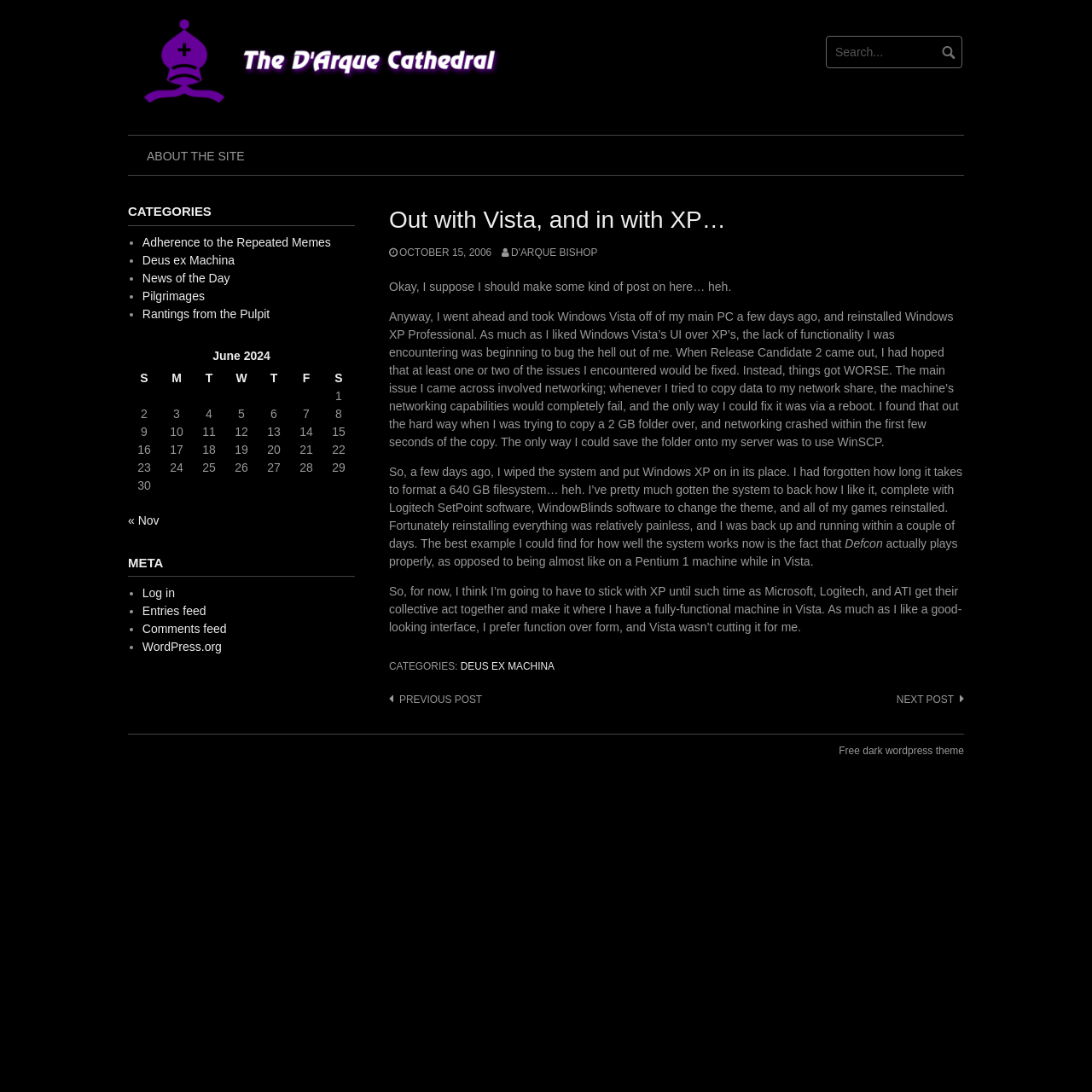Find the bounding box coordinates of the element I should click to carry out the following instruction: "View previous post".

[0.356, 0.636, 0.442, 0.646]